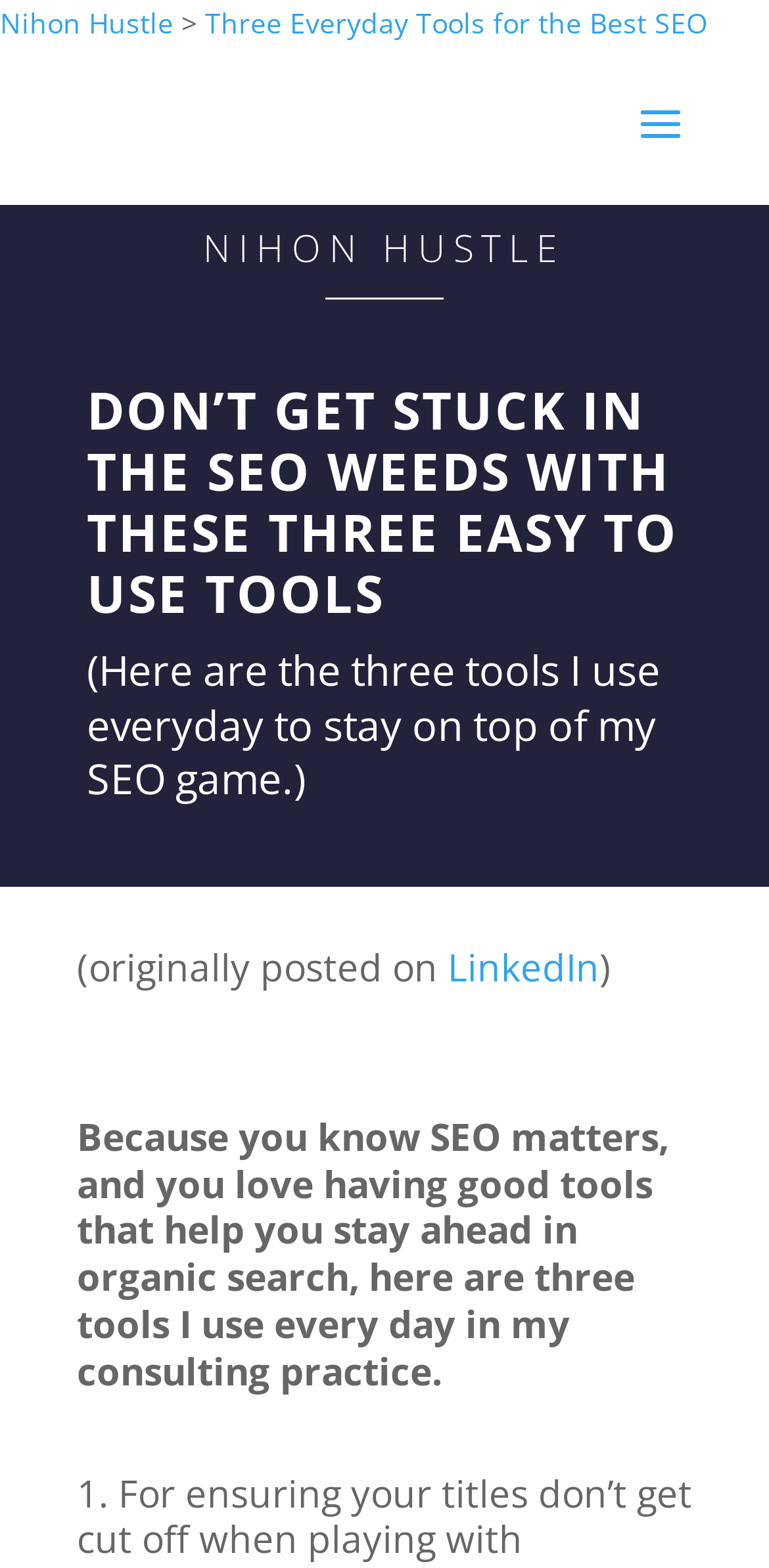From the image, can you give a detailed response to the question below:
What is the author's profession?

The author's profession can be inferred from the text 'here are three tools I use every day in my consulting practice.' which suggests that the author is a consultant.